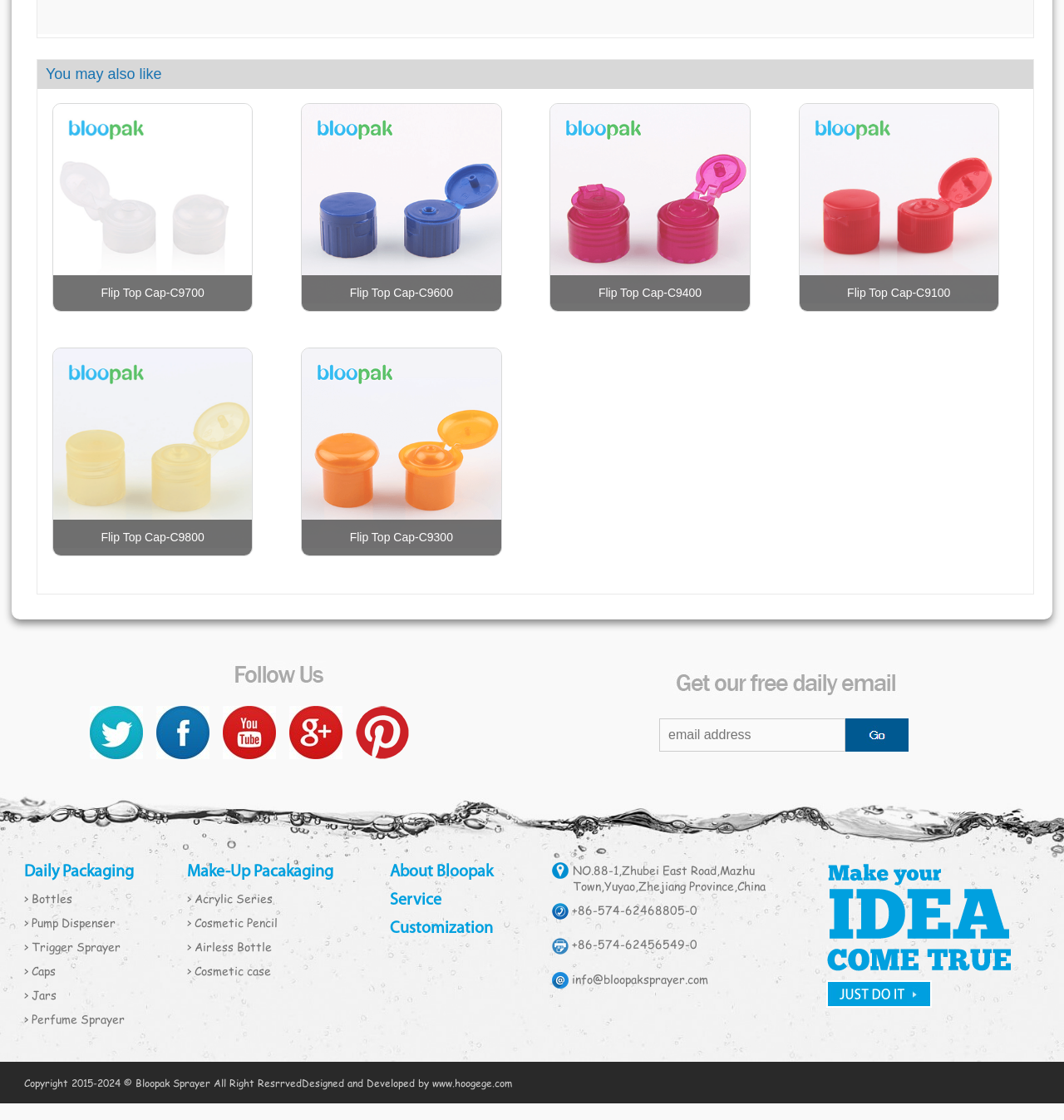What is the name of the company?
Refer to the image and provide a detailed answer to the question.

The company's name, 'Bloopak', is mentioned throughout the webpage, including in the headings, links, and contact information, indicating that it is the main entity represented by the webpage.